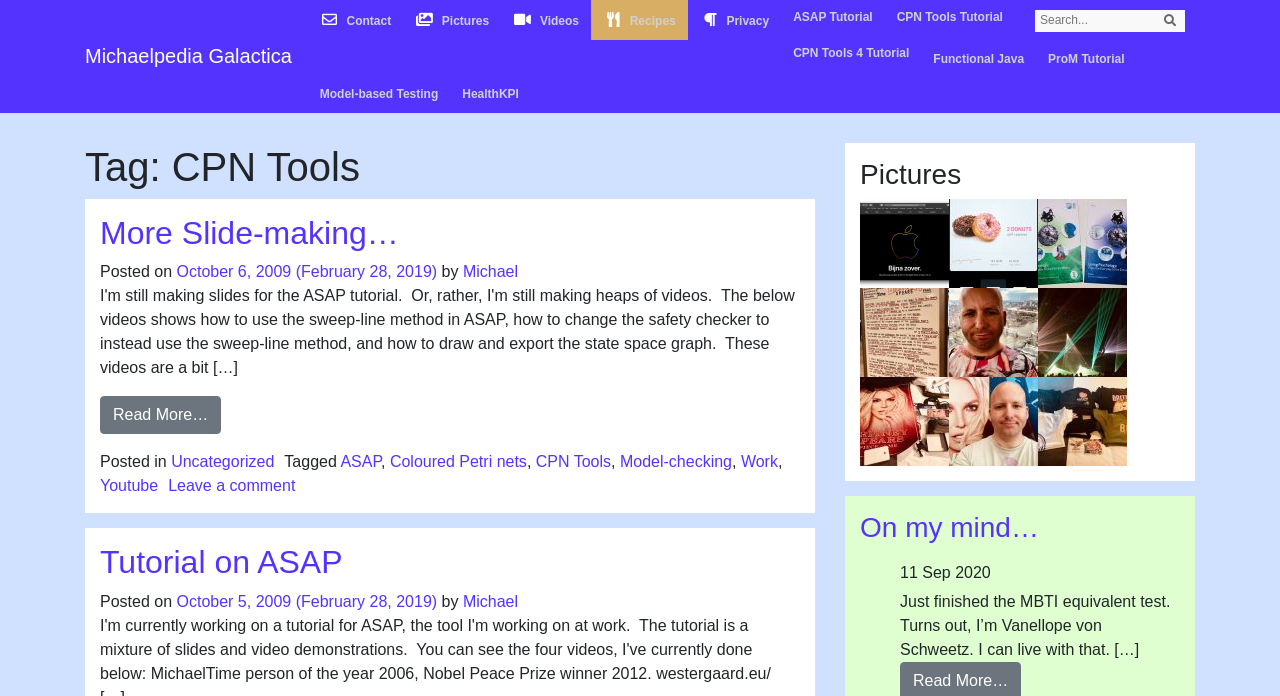Give a complete and precise description of the webpage's appearance.

The webpage is titled "CPN Tools | Michaelpedia Galactica - Part 22". At the top, there is a main navigation section with links to various pages, including "Michaelpedia Galactica", "Contact", "Pictures", "Videos", "Recipes", "Privacy", and others. Below the navigation section, there is a search bar with a search button.

The main content of the page is divided into two columns. The left column contains a series of articles, each with a heading, a link to read more, and metadata such as the date posted and the author. The articles are titled "More Slide-making…", "Tutorial on ASAP", and others.

The right column contains a section titled "Pictures" with a series of images, each with a caption and a link. The images appear to be personal photos, with captions such as "The fuck!?!", "This is supposed to be motivating…", and "Pew! Pew! Lazors!".

At the bottom of the page, there is a footer section with links to categories and tags, such as "Uncategorized", "ASAP", "Coloured Petri nets", and "Work". There is also a link to leave a comment on one of the articles.